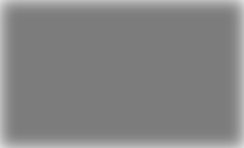What is the concept illustrated in the image? Observe the screenshot and provide a one-word or short phrase answer.

Mental organization and renewal